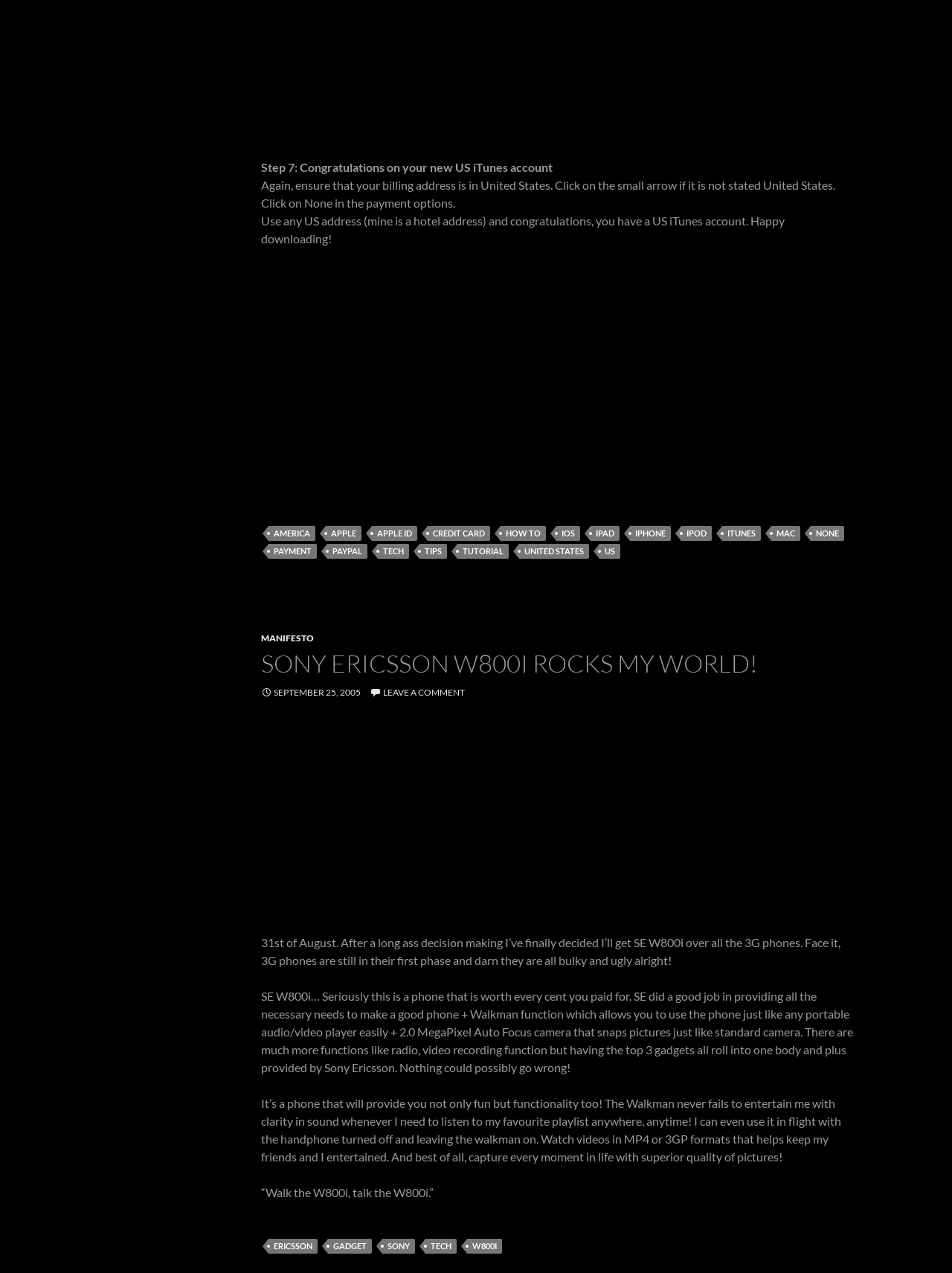Give a one-word or one-phrase response to the question:
What is the camera resolution of the phone?

2.0 MegaPixel